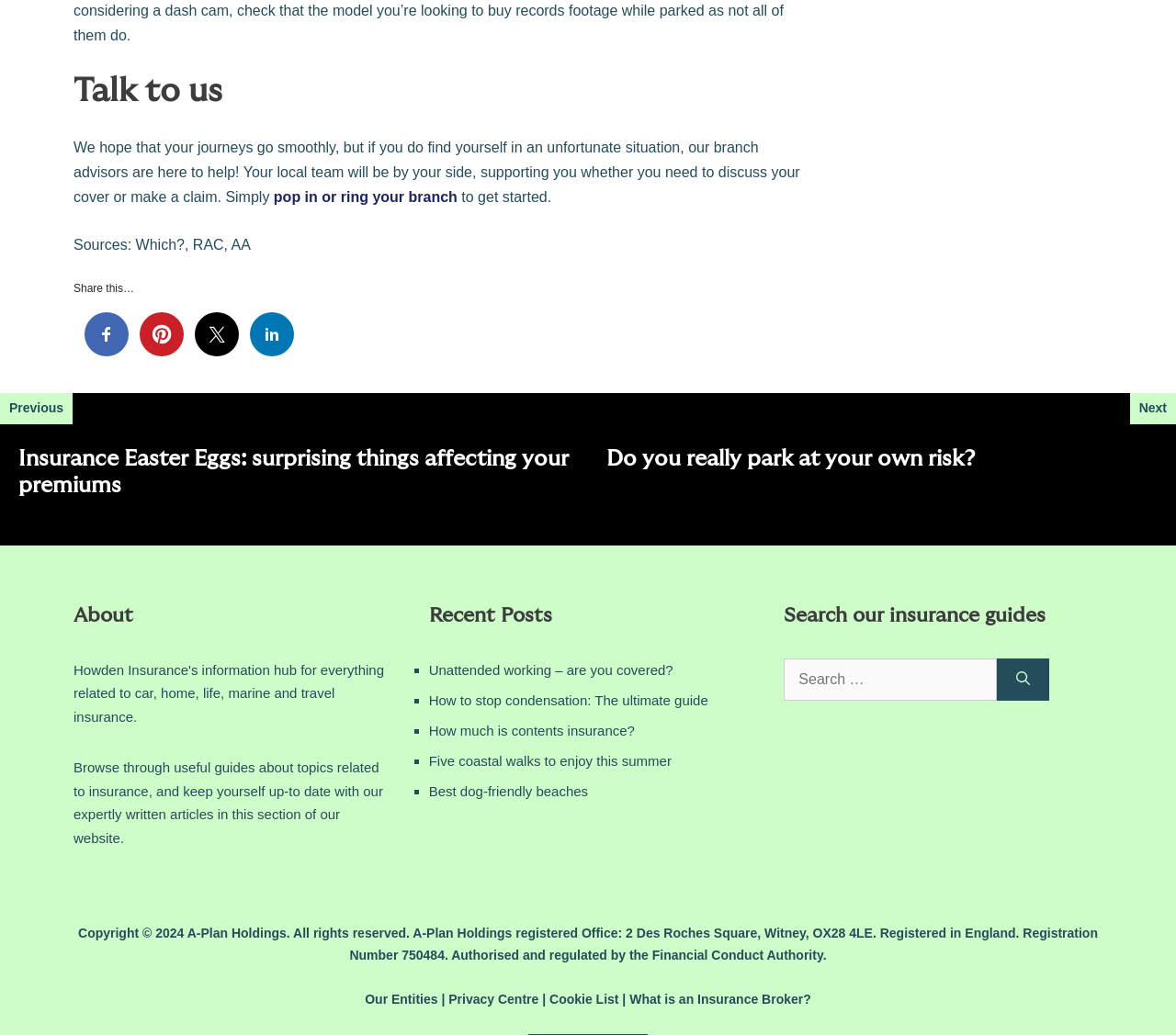What is the purpose of the branch advisors?
Please answer the question as detailed as possible based on the image.

Based on the text 'We hope that your journeys go smoothly, but if you do find yourself in an unfortunate situation, our branch advisors are here to help! Your local team will be by your side, supporting you whether you need to discuss your cover or make a claim.', it can be inferred that the branch advisors are there to assist with insurance cover or claims.